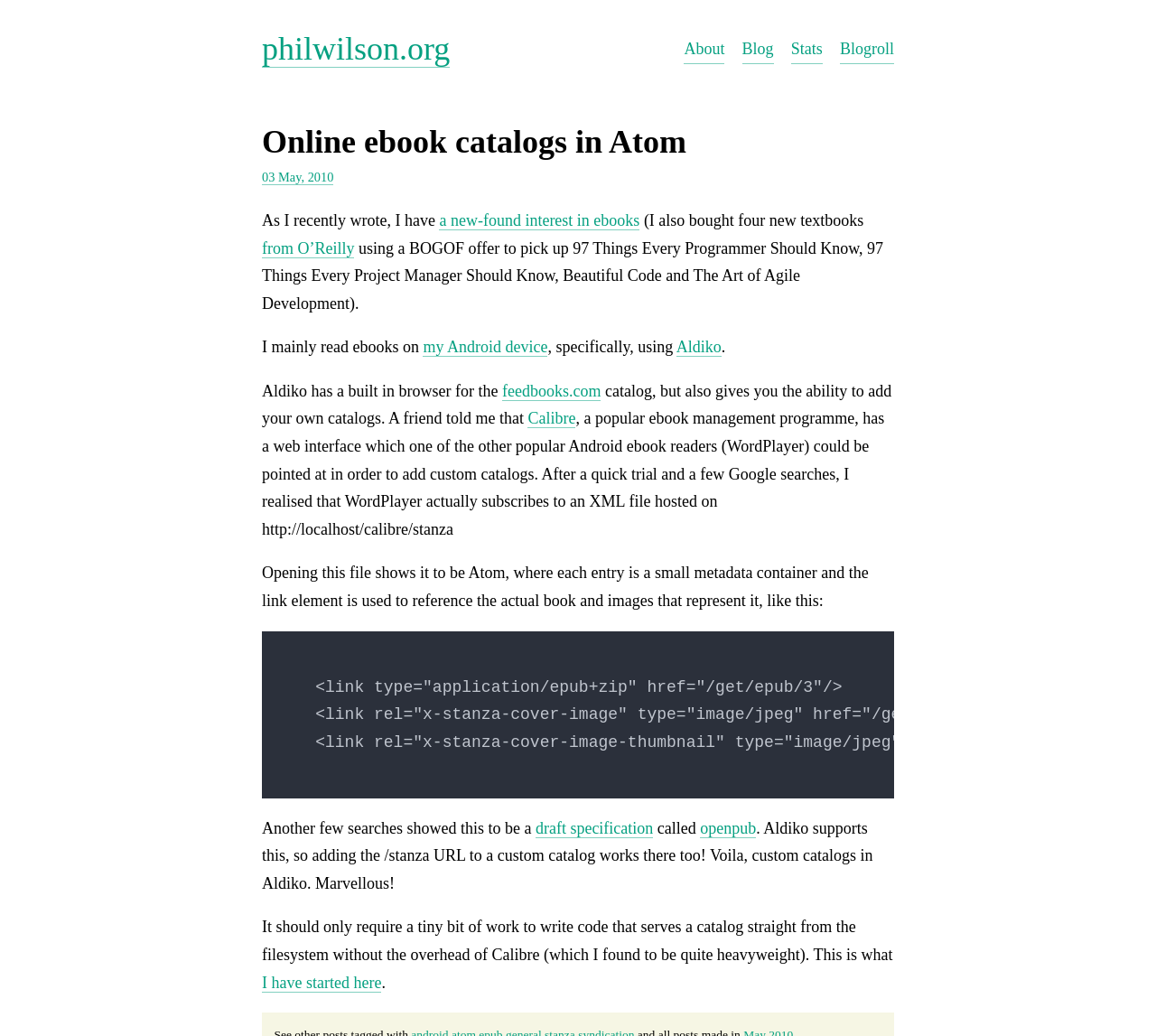Can you specify the bounding box coordinates for the region that should be clicked to fulfill this instruction: "visit philwilson.org".

[0.227, 0.03, 0.389, 0.065]